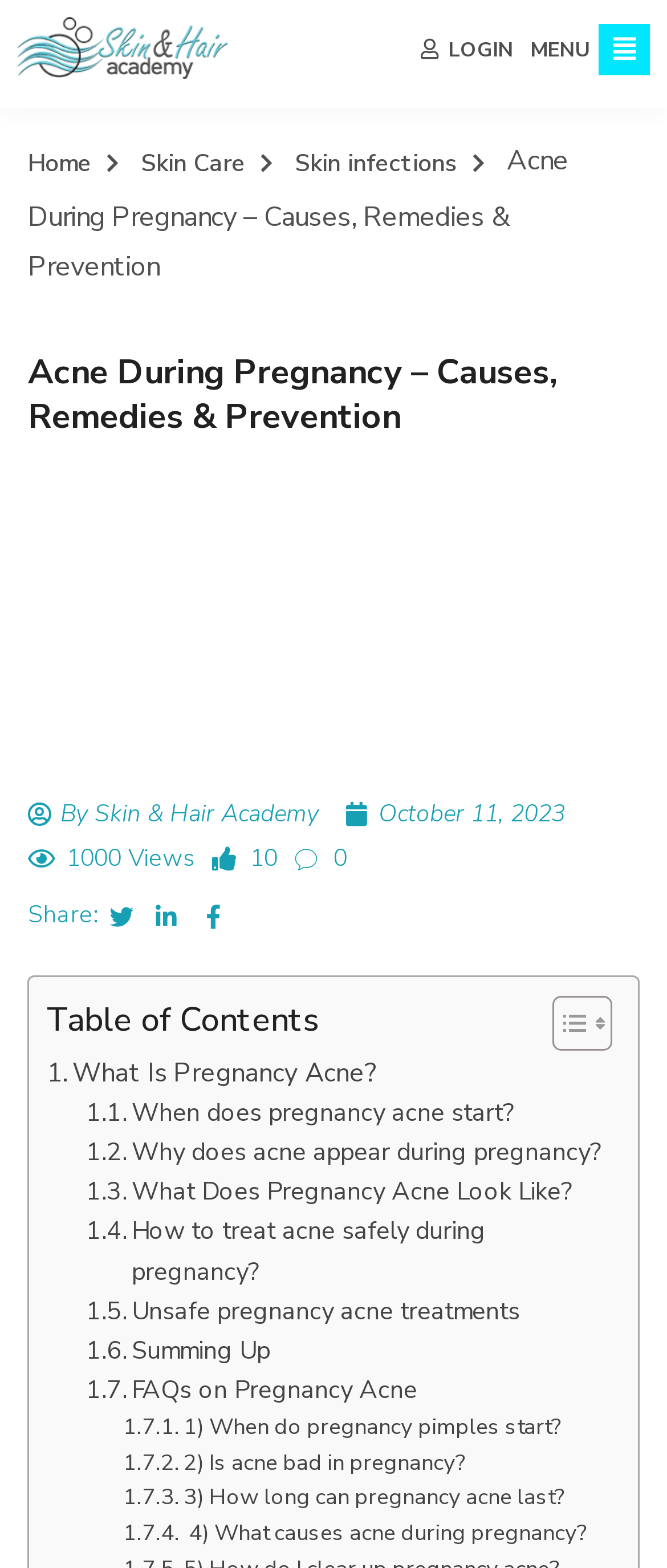Determine the bounding box coordinates for the region that must be clicked to execute the following instruction: "Click the 'Skin Care' link".

[0.211, 0.093, 0.432, 0.114]